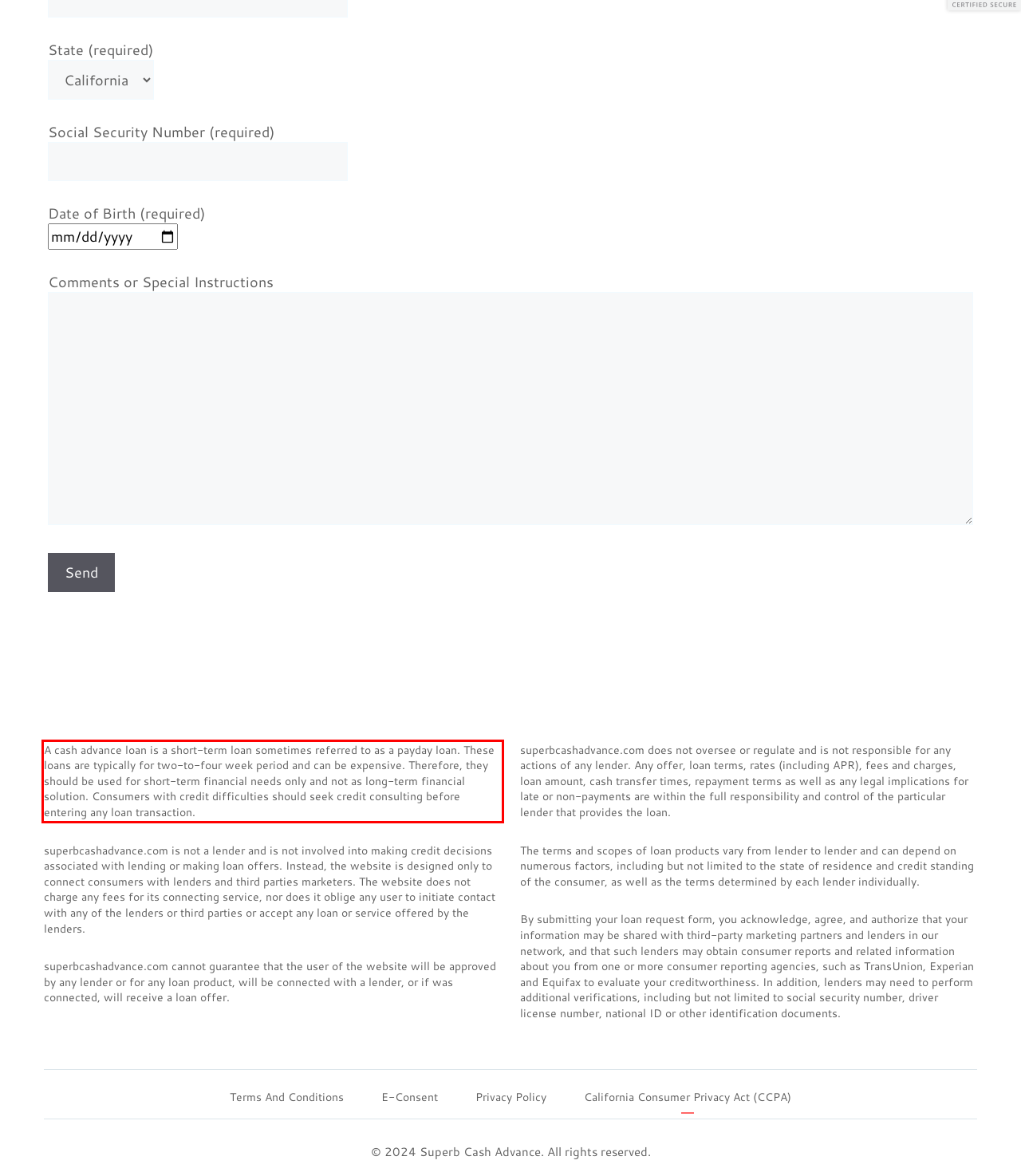Please extract the text content from the UI element enclosed by the red rectangle in the screenshot.

A cash advance loan is a short-term loan sometimes referred to as a payday loan. These loans are typically for two-to-four week period and can be expensive. Therefore, they should be used for short-term financial needs only and not as long-term financial solution. Consumers with credit difficulties should seek credit consulting before entering any loan transaction.